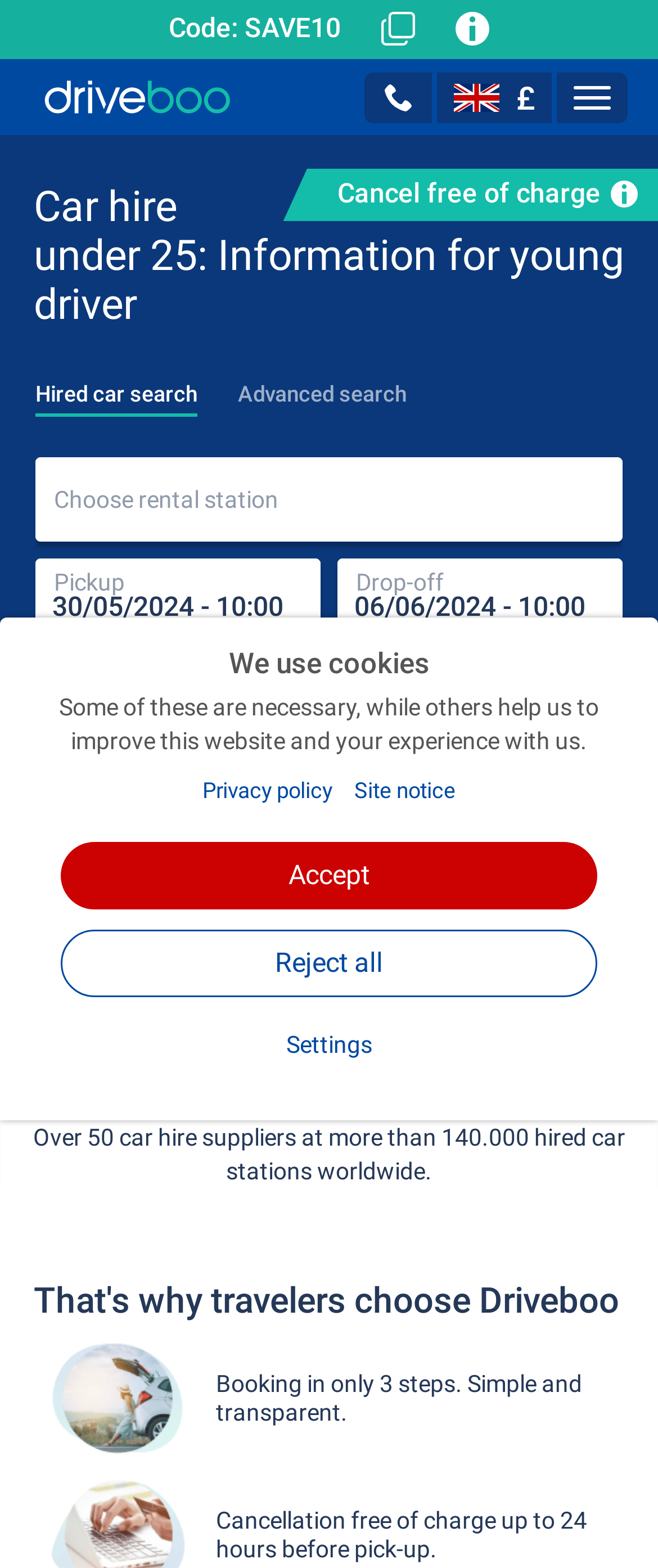What is the primary heading on this webpage?

Car hire under 25: Information for young driver